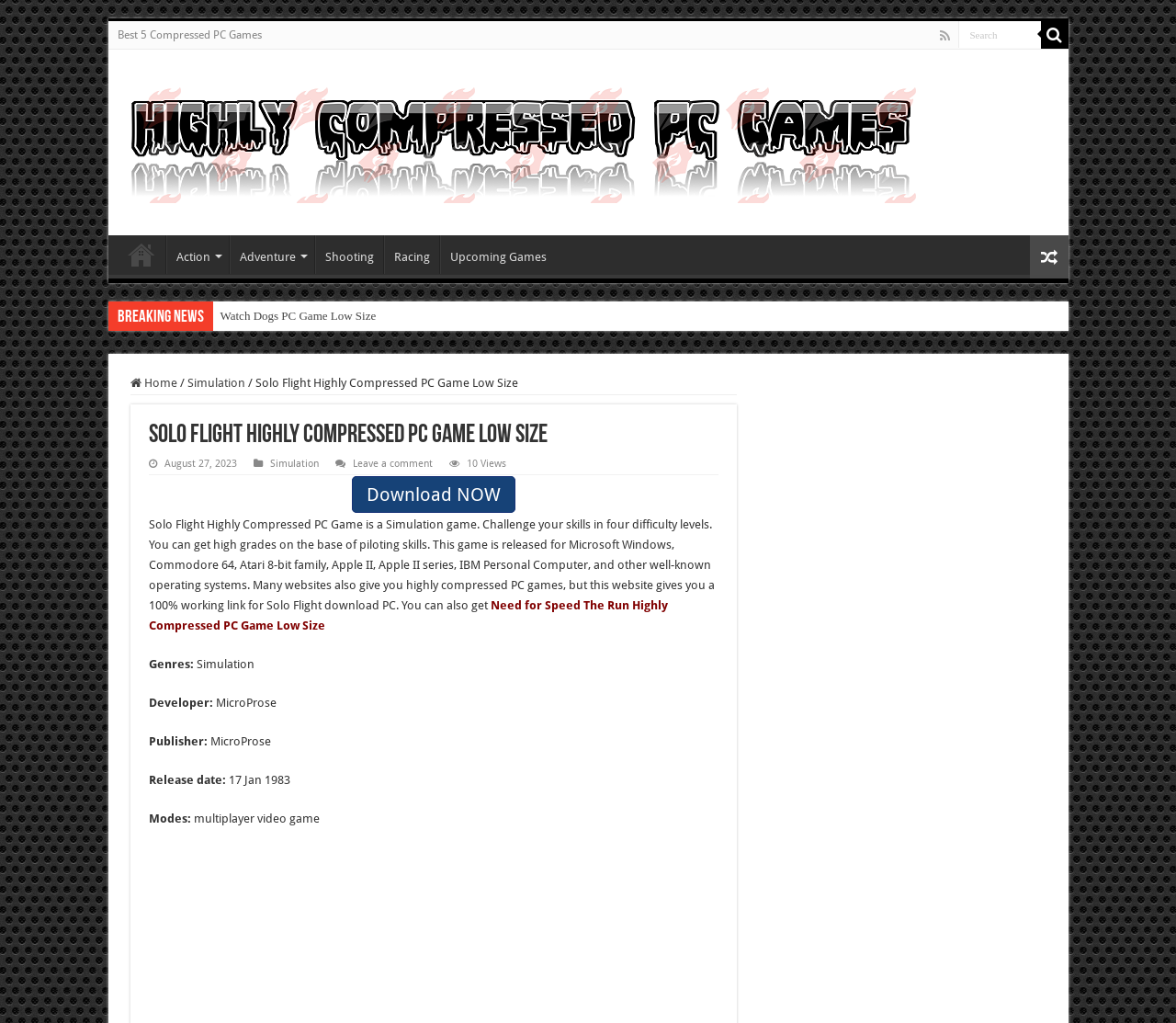Pinpoint the bounding box coordinates of the clickable area necessary to execute the following instruction: "Search for a game". The coordinates should be given as four float numbers between 0 and 1, namely [left, top, right, bottom].

[0.814, 0.021, 0.885, 0.047]